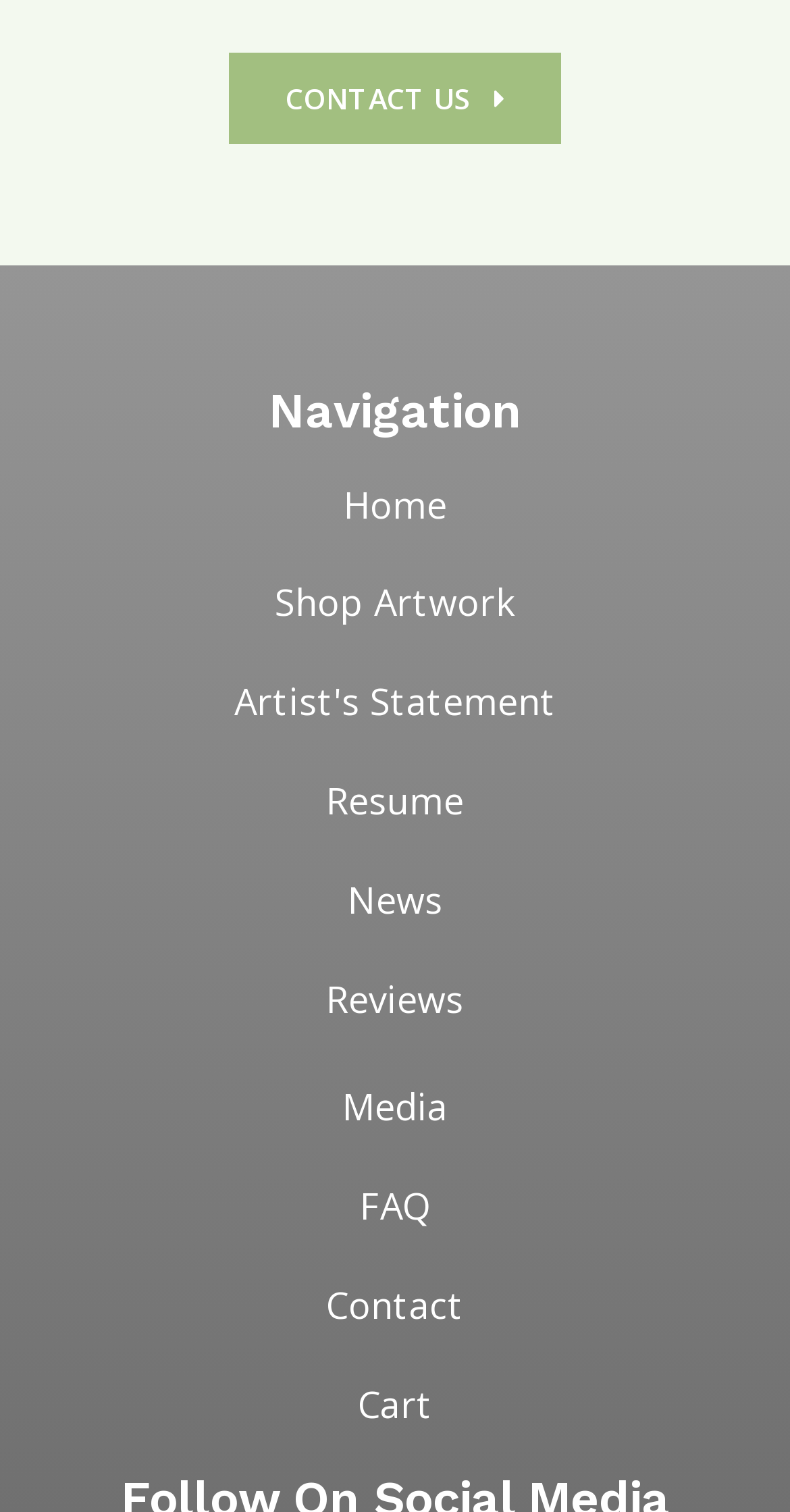Determine the bounding box coordinates of the target area to click to execute the following instruction: "check news."

[0.44, 0.578, 0.56, 0.611]